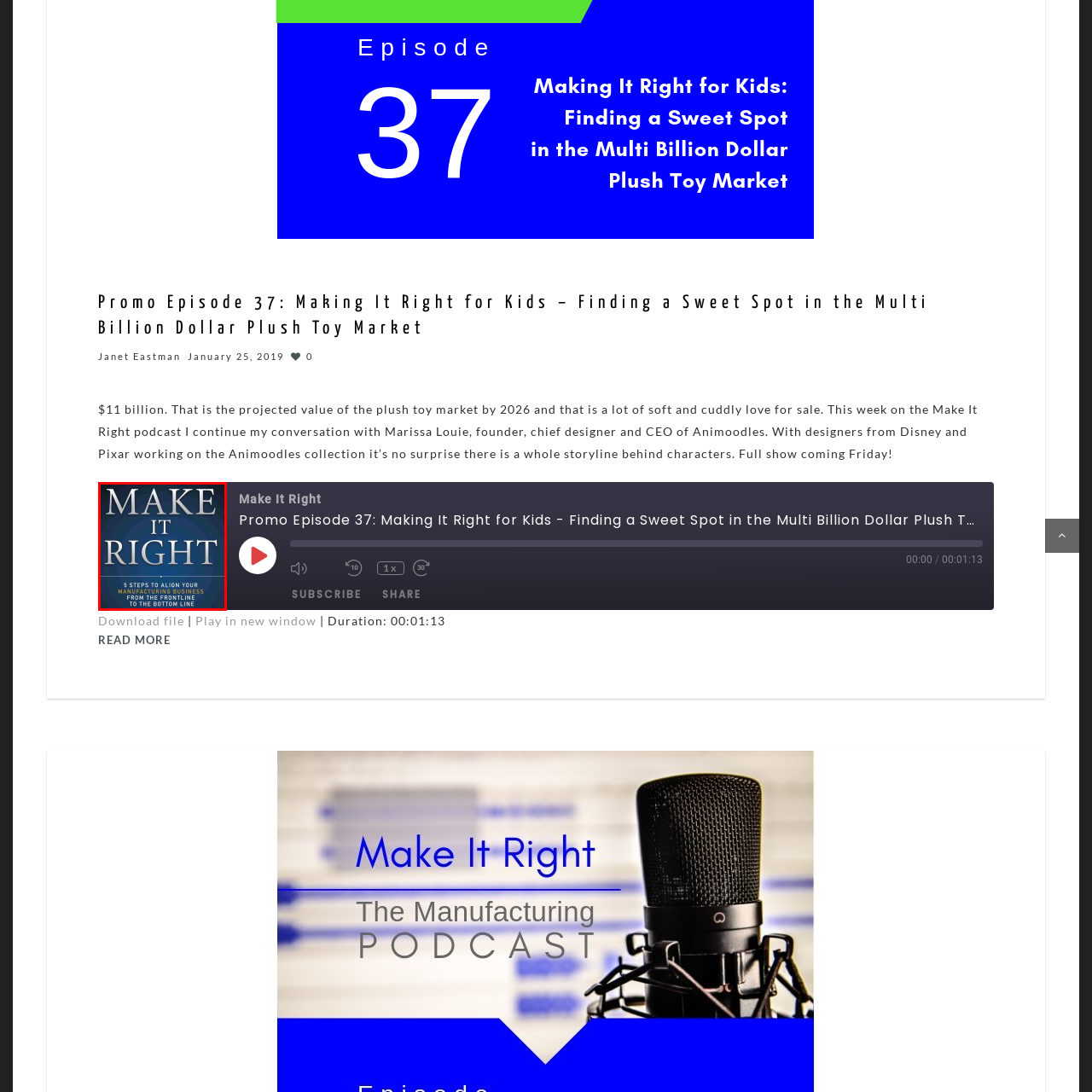Explain thoroughly what is happening in the image that is surrounded by the red box.

The image features the title "MAKE IT RIGHT" prominently displayed at the top, emphasizing its importance. Below the main title, there is a subtitle that reads, "5 STEPS TO ALIGN YOUR MANUFACTURING BUSINESS FROM THE FRONTLINE TO THE BOTTOM LINE." The overall design uses a bold font against a deep blue background, conveying a professional and impactful message. This image is associated with the podcast episode titled "Promo Episode 37: Making It Right for Kids – Finding a Sweet Spot in the Multi Billion Dollar Plush Toy Market," highlighting the discussion around the plush toy market and manufacturing strategies.